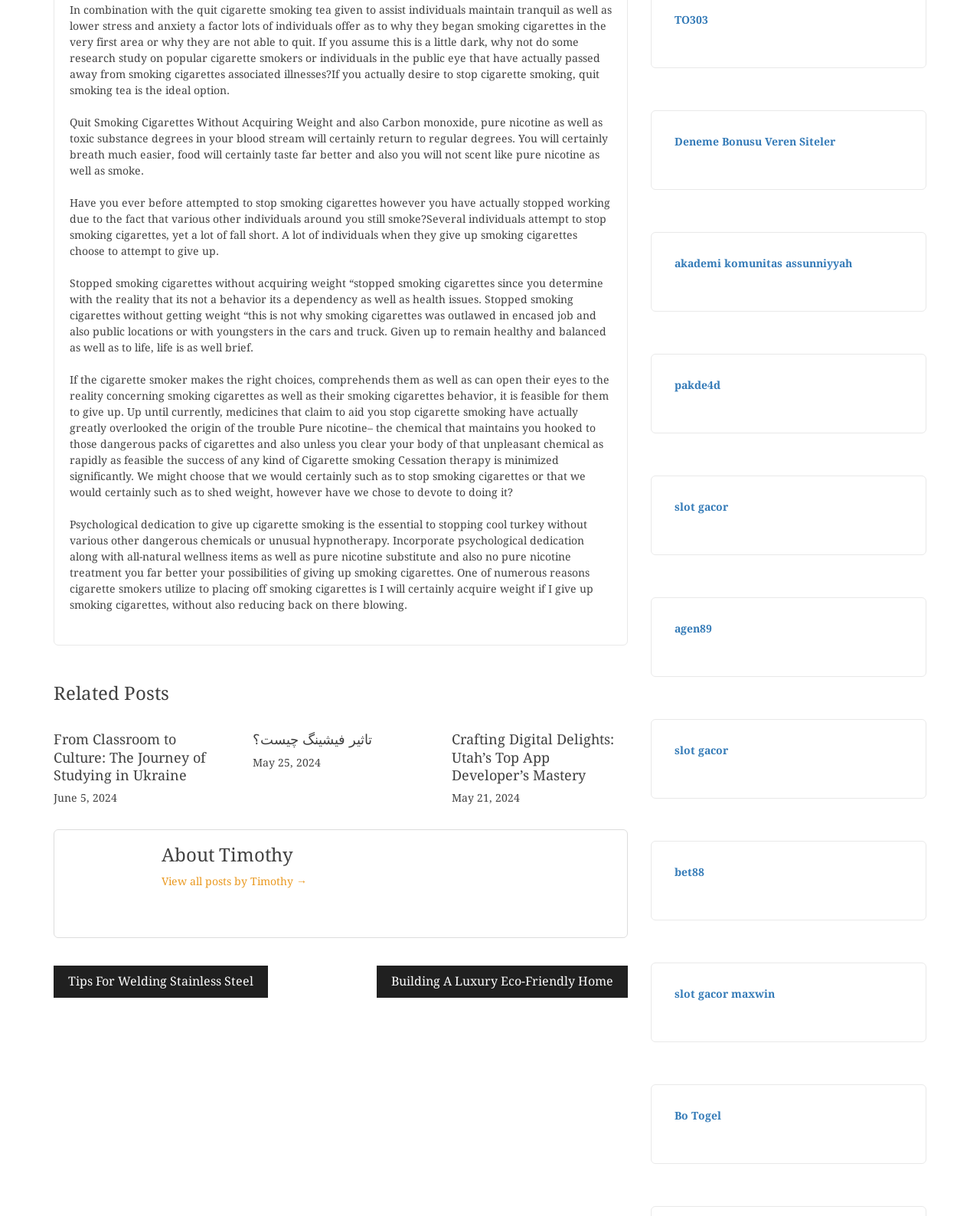Please answer the following question using a single word or phrase: 
What is the author's perspective on nicotine?

Negative